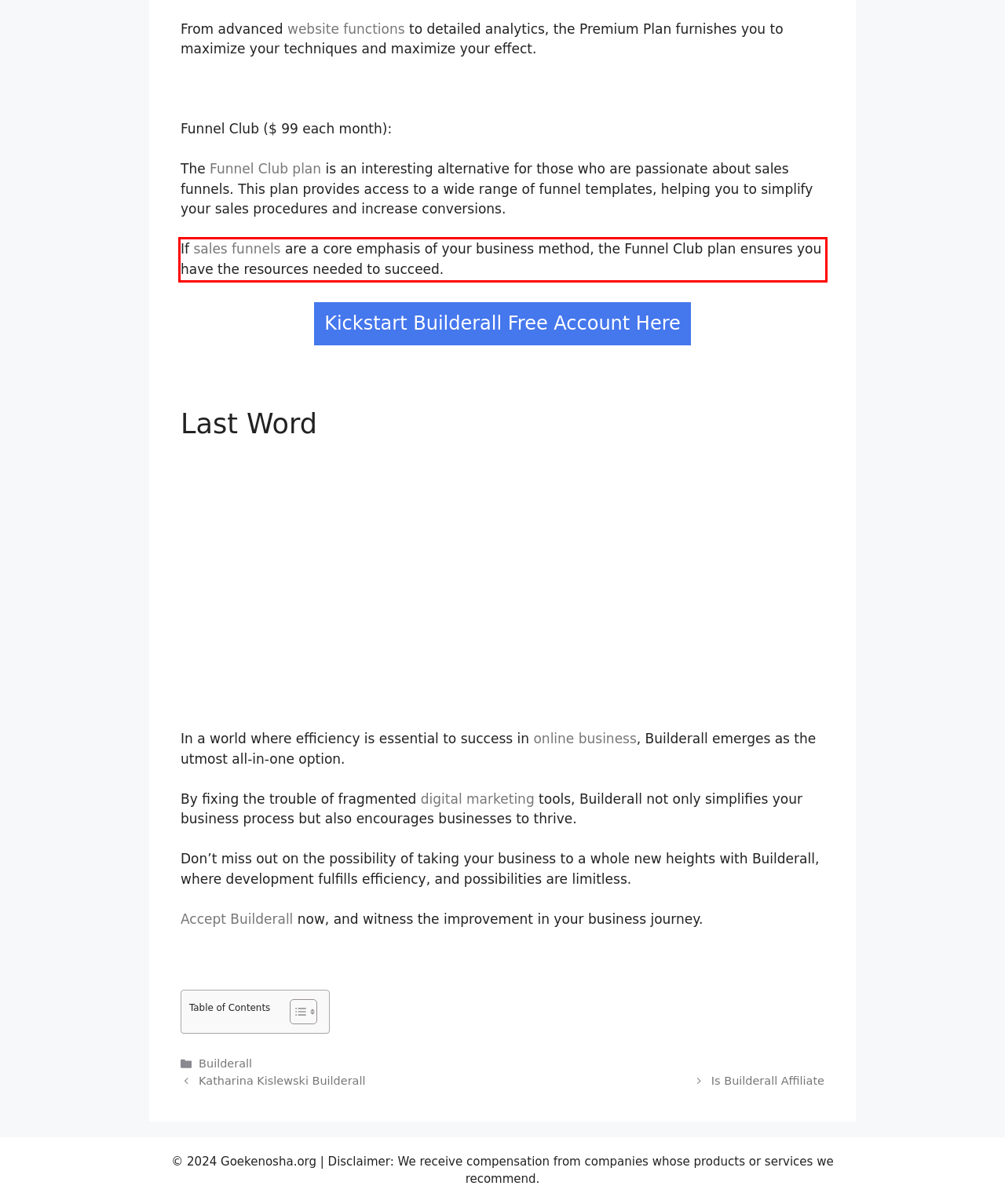You are provided with a screenshot of a webpage that includes a red bounding box. Extract and generate the text content found within the red bounding box.

If sales funnels are a core emphasis of your business method, the Funnel Club plan ensures you have the resources needed to succeed. Cpanel Subdomain To Builderall